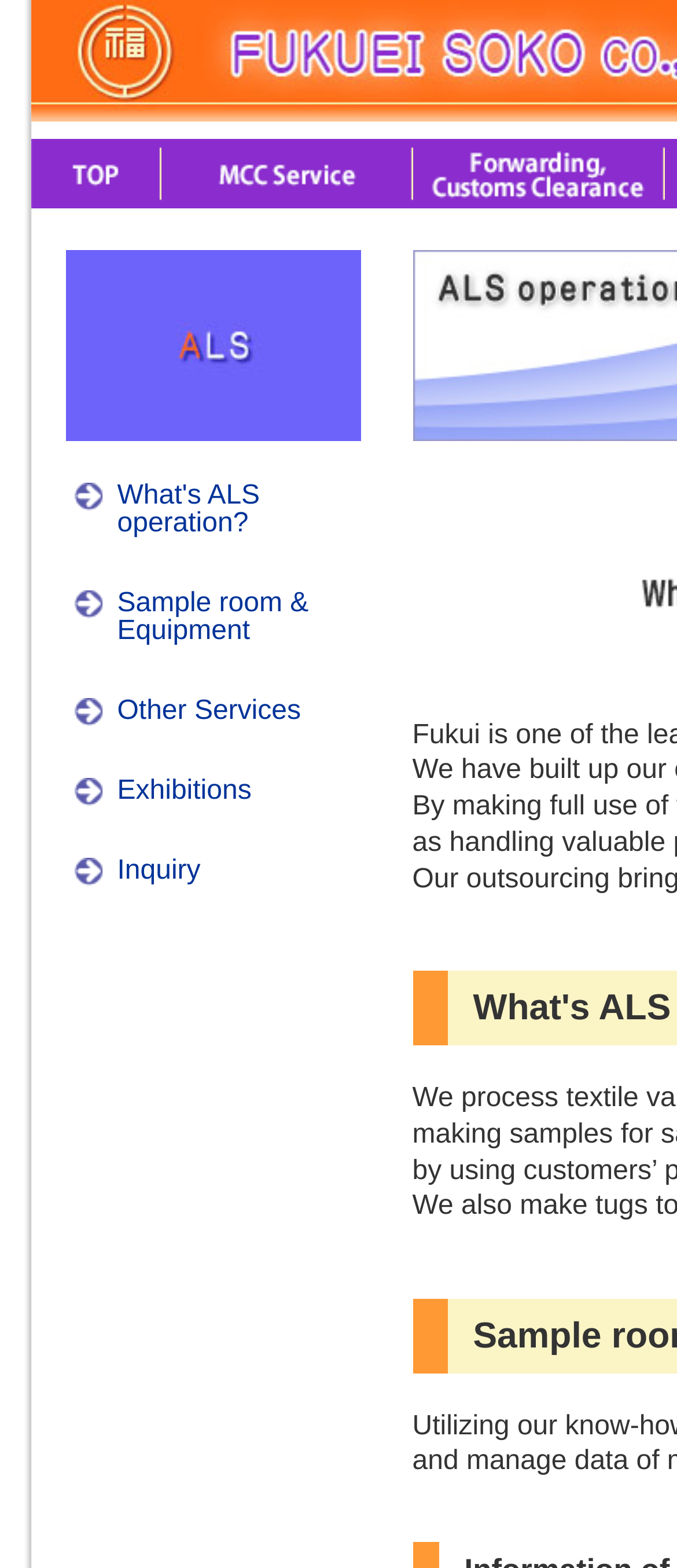From the webpage screenshot, identify the region described by alt="MCC Service". Provide the bounding box coordinates as (top-left x, top-left y, bottom-right x, bottom-right y), with each value being a floating point number between 0 and 1.

[0.045, 0.118, 0.237, 0.137]